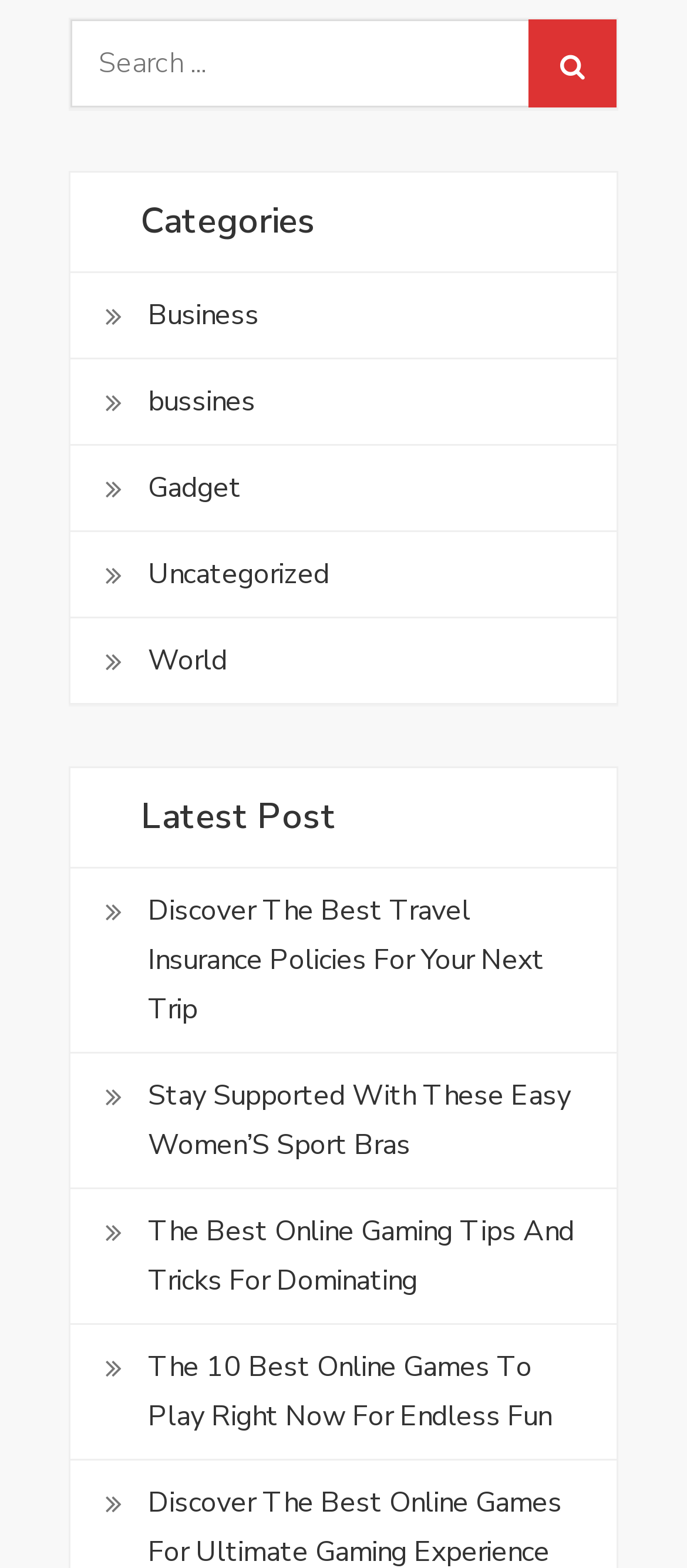Identify the bounding box coordinates for the element you need to click to achieve the following task: "Read the latest post about travel insurance". Provide the bounding box coordinates as four float numbers between 0 and 1, in the form [left, top, right, bottom].

[0.215, 0.566, 0.846, 0.66]